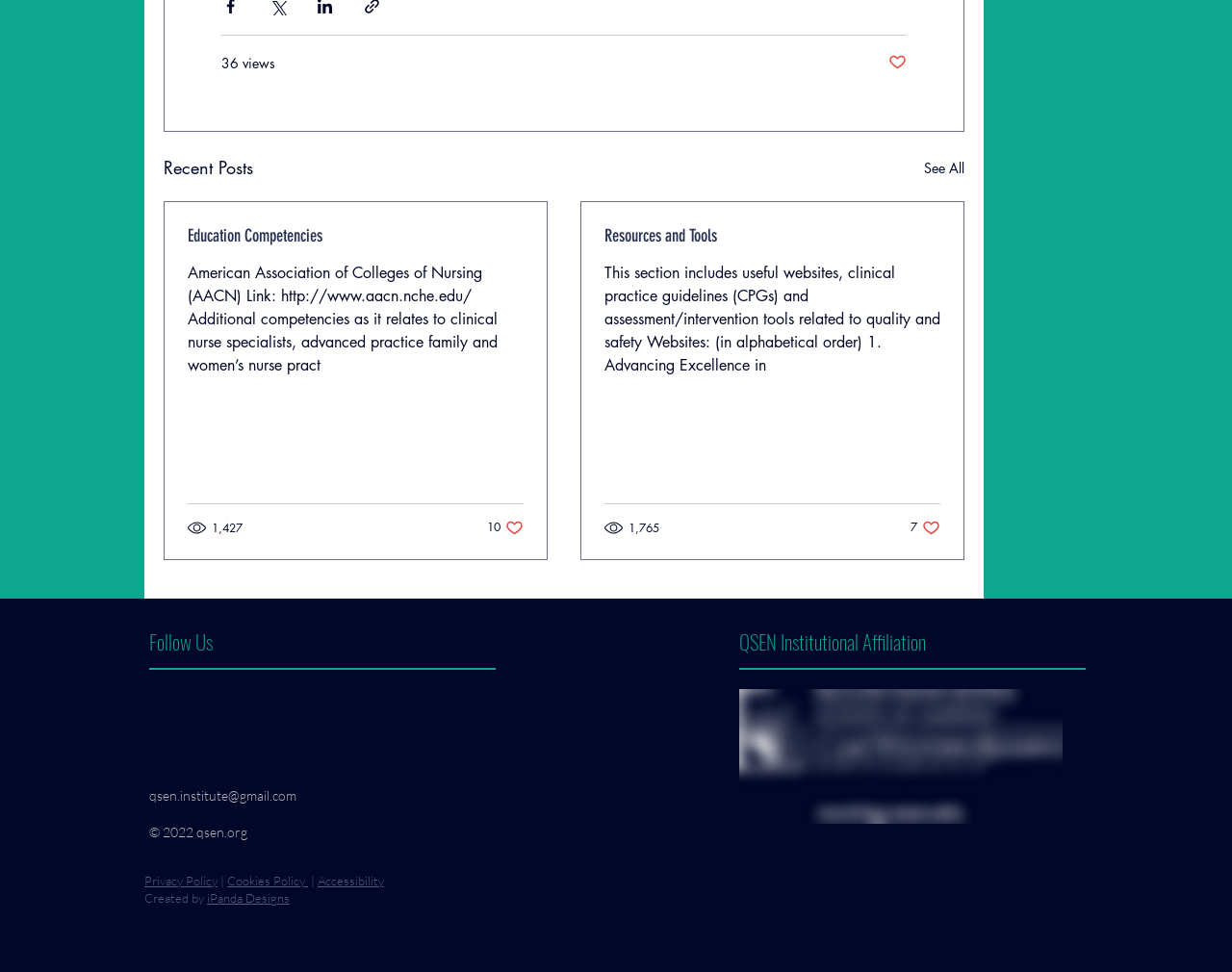Please identify the bounding box coordinates of the element I should click to complete this instruction: 'Follow 'QSEN Institutional Affiliation''. The coordinates should be given as four float numbers between 0 and 1, like this: [left, top, right, bottom].

[0.6, 0.645, 0.752, 0.676]